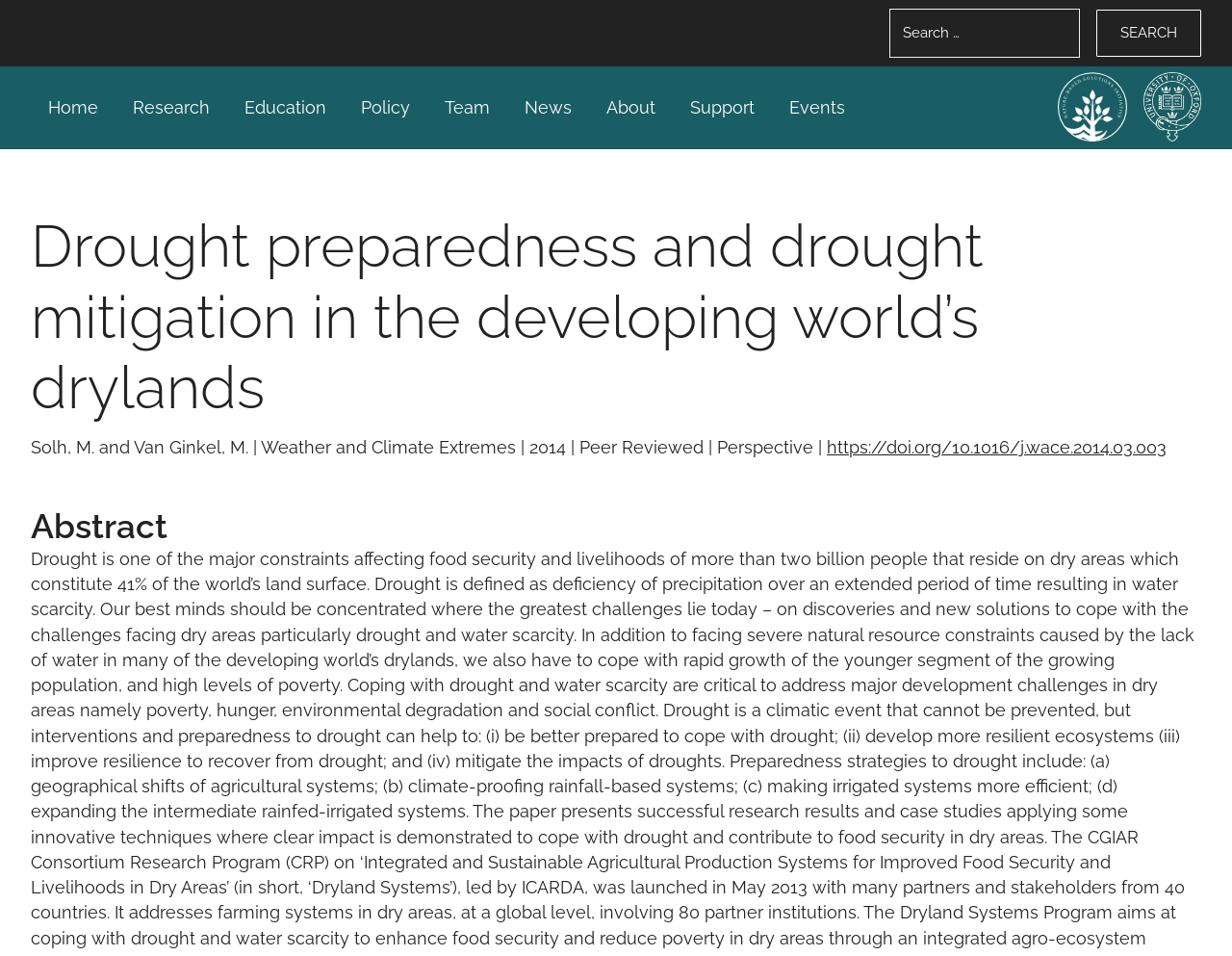Please specify the bounding box coordinates of the clickable region necessary for completing the following instruction: "View cart". The coordinates must consist of four float numbers between 0 and 1, i.e., [left, top, right, bottom].

None